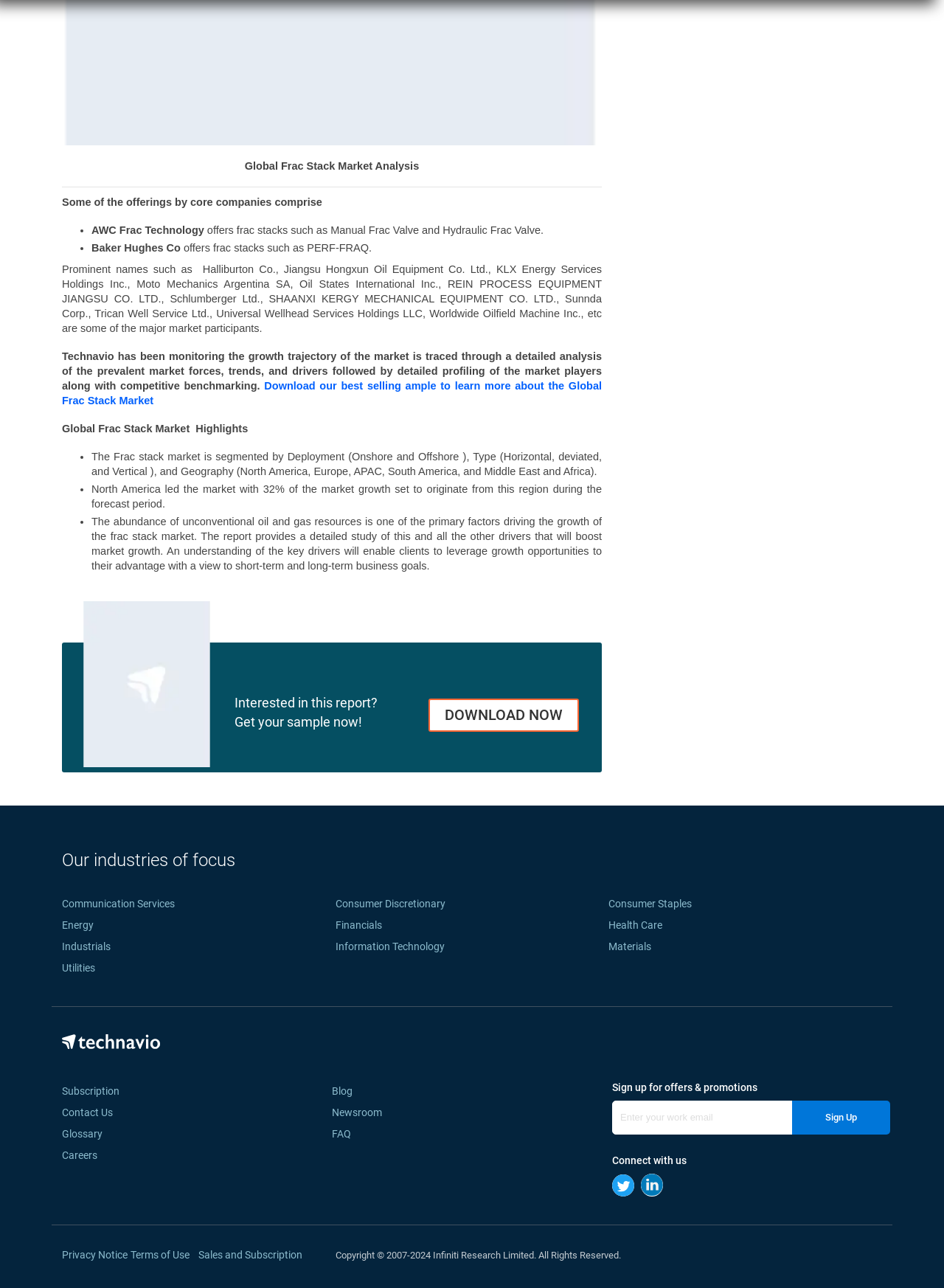Given the following UI element description: "alt="twitter"", find the bounding box coordinates in the webpage screenshot.

[0.648, 0.915, 0.672, 0.924]